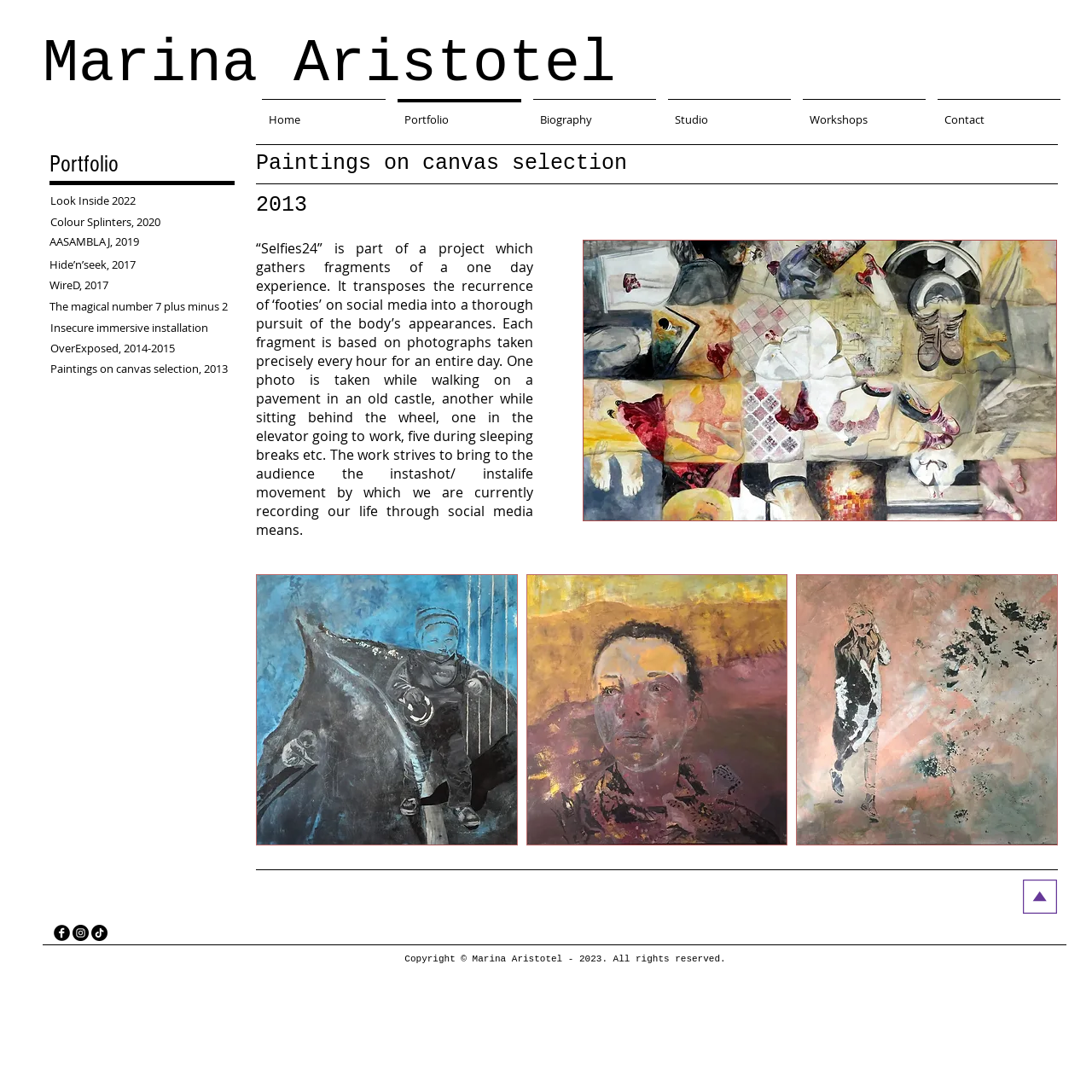What is the theme of the painting 'Selfies24'?
Refer to the screenshot and deliver a thorough answer to the question presented.

The description of the painting 'Selfies24' mentions 'instashot/ instalife movement' and 'social media means', indicating that the theme of the painting is related to social media.